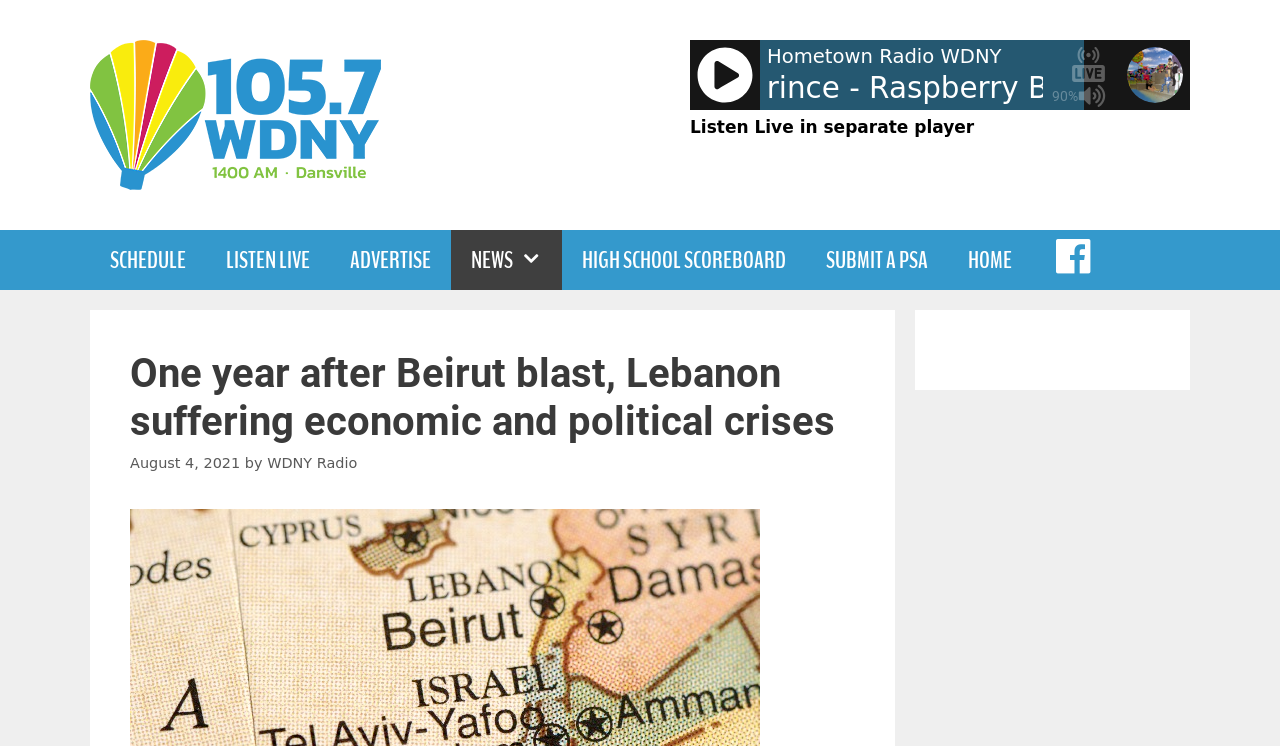Please mark the clickable region by giving the bounding box coordinates needed to complete this instruction: "Click on the 'WDNY Radio' link".

[0.209, 0.61, 0.279, 0.632]